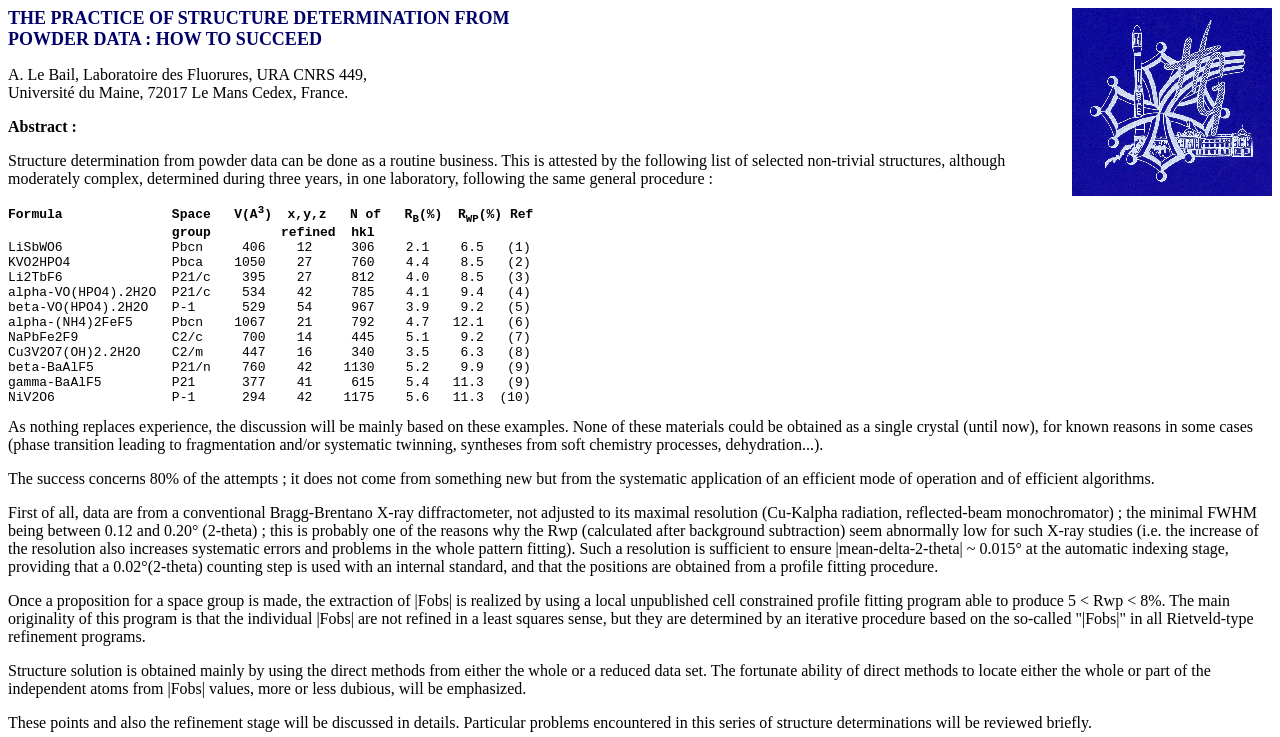Who is the author of the abstract?
Based on the image, respond with a single word or phrase.

A. Le Bail